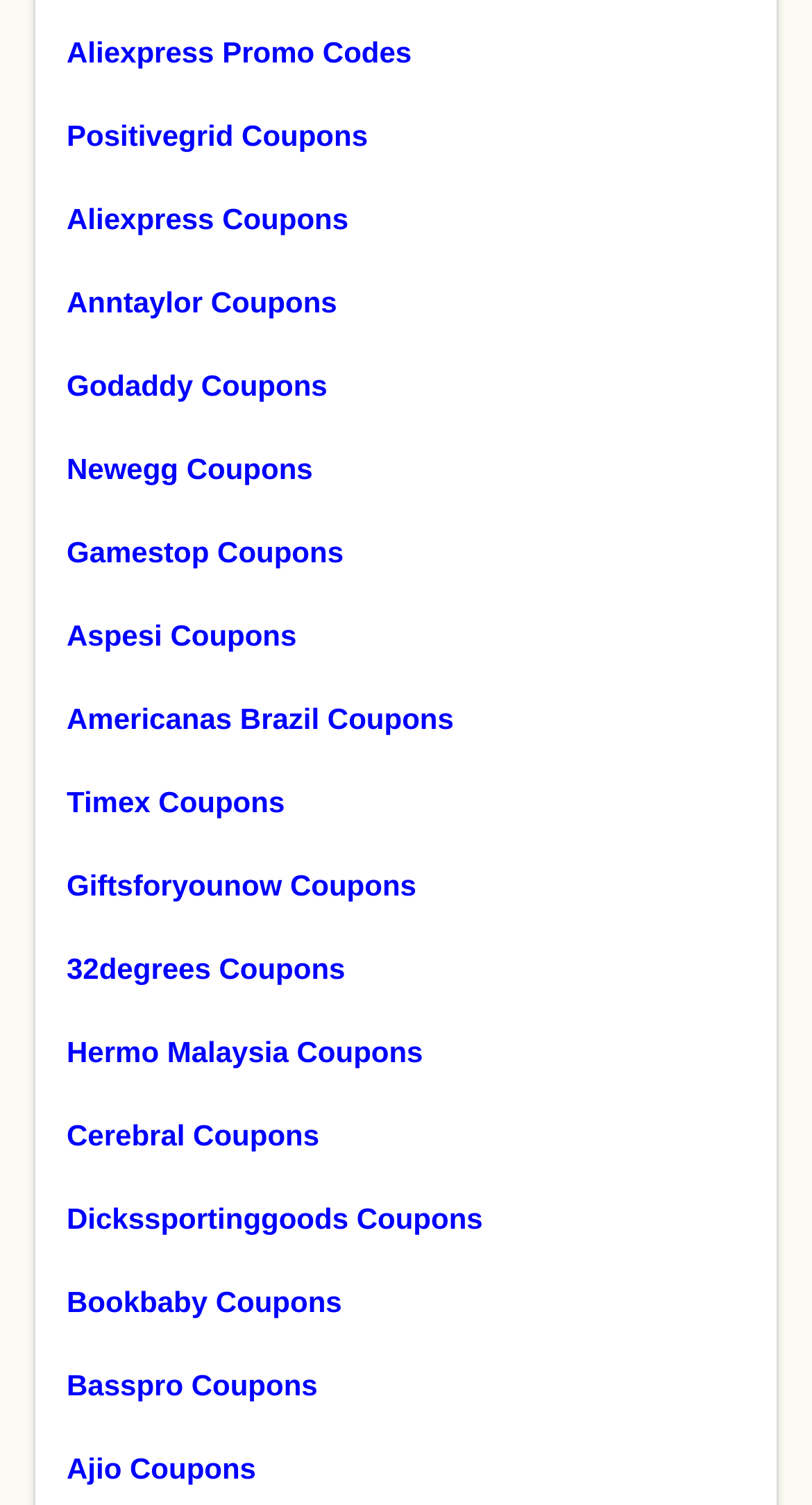Please give the bounding box coordinates of the area that should be clicked to fulfill the following instruction: "Check out Anntaylor Coupons". The coordinates should be in the format of four float numbers from 0 to 1, i.e., [left, top, right, bottom].

[0.082, 0.181, 0.918, 0.222]